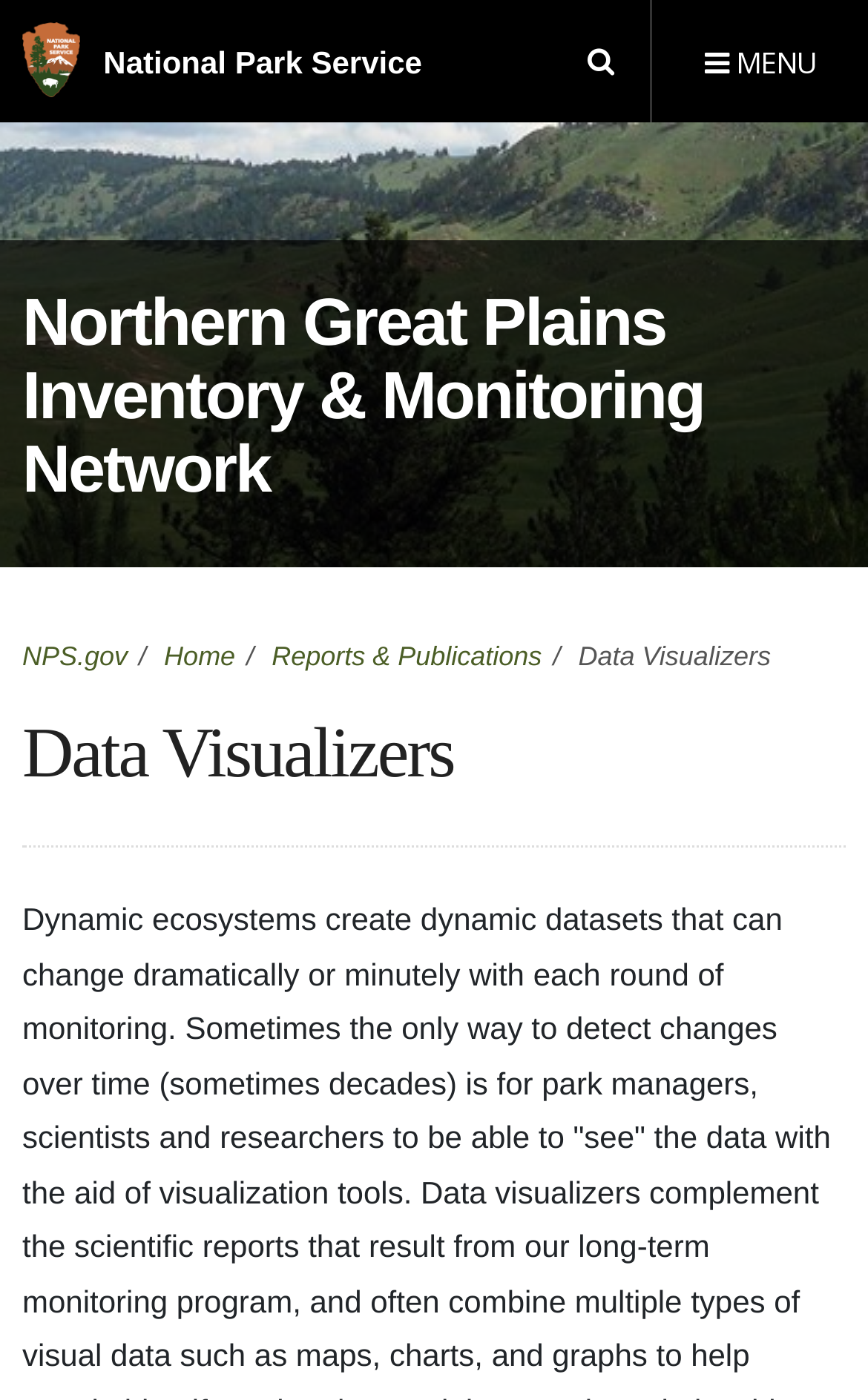Look at the image and give a detailed response to the following question: How many links are there in the top navigation bar?

I counted the number of link elements in the top navigation bar, which are 'National Park Service', 'Search', 'NPS.gov', and 'Home'.